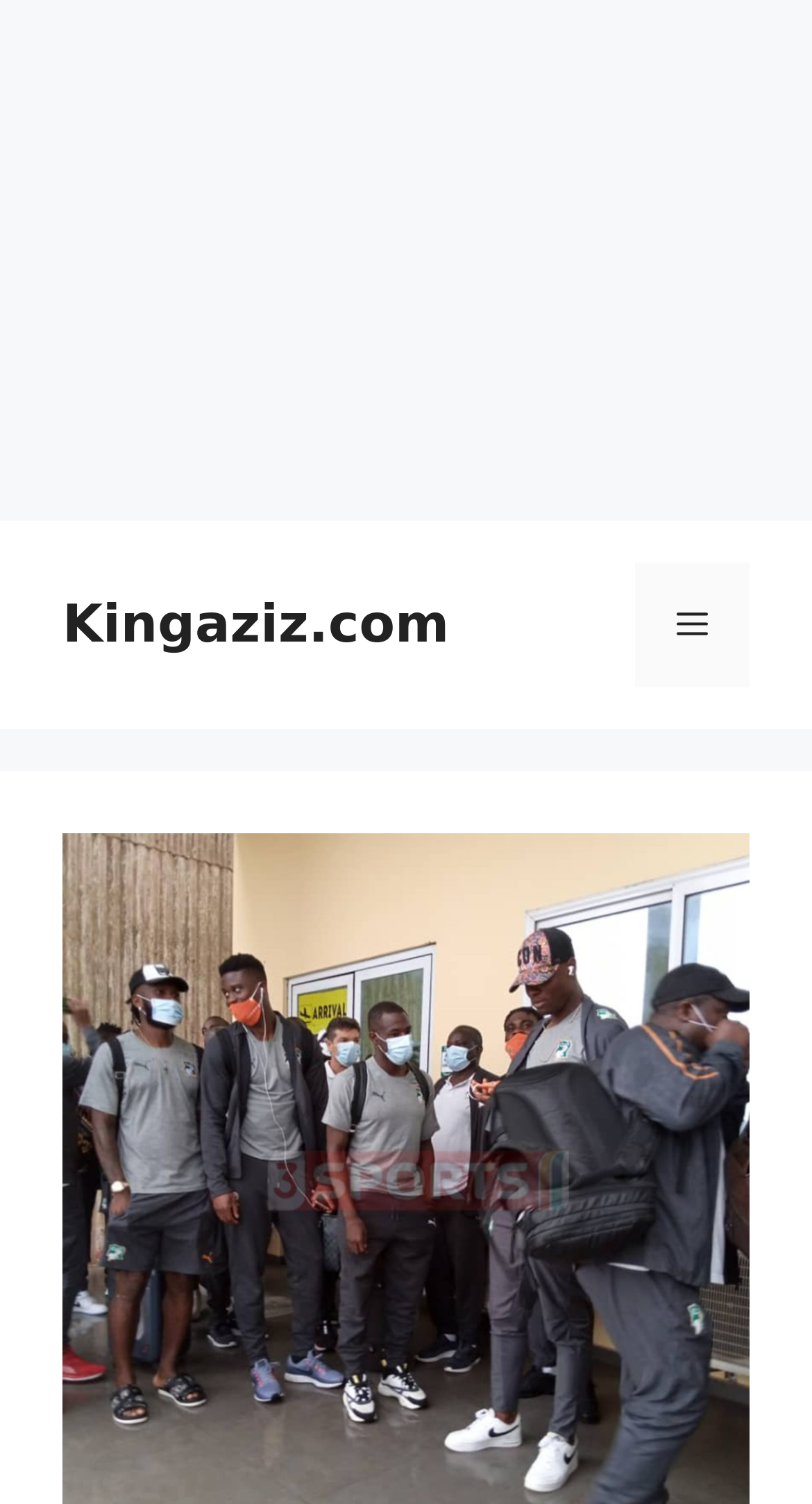Please provide the bounding box coordinate of the region that matches the element description: Menu. Coordinates should be in the format (top-left x, top-left y, bottom-right x, bottom-right y) and all values should be between 0 and 1.

[0.782, 0.374, 0.923, 0.457]